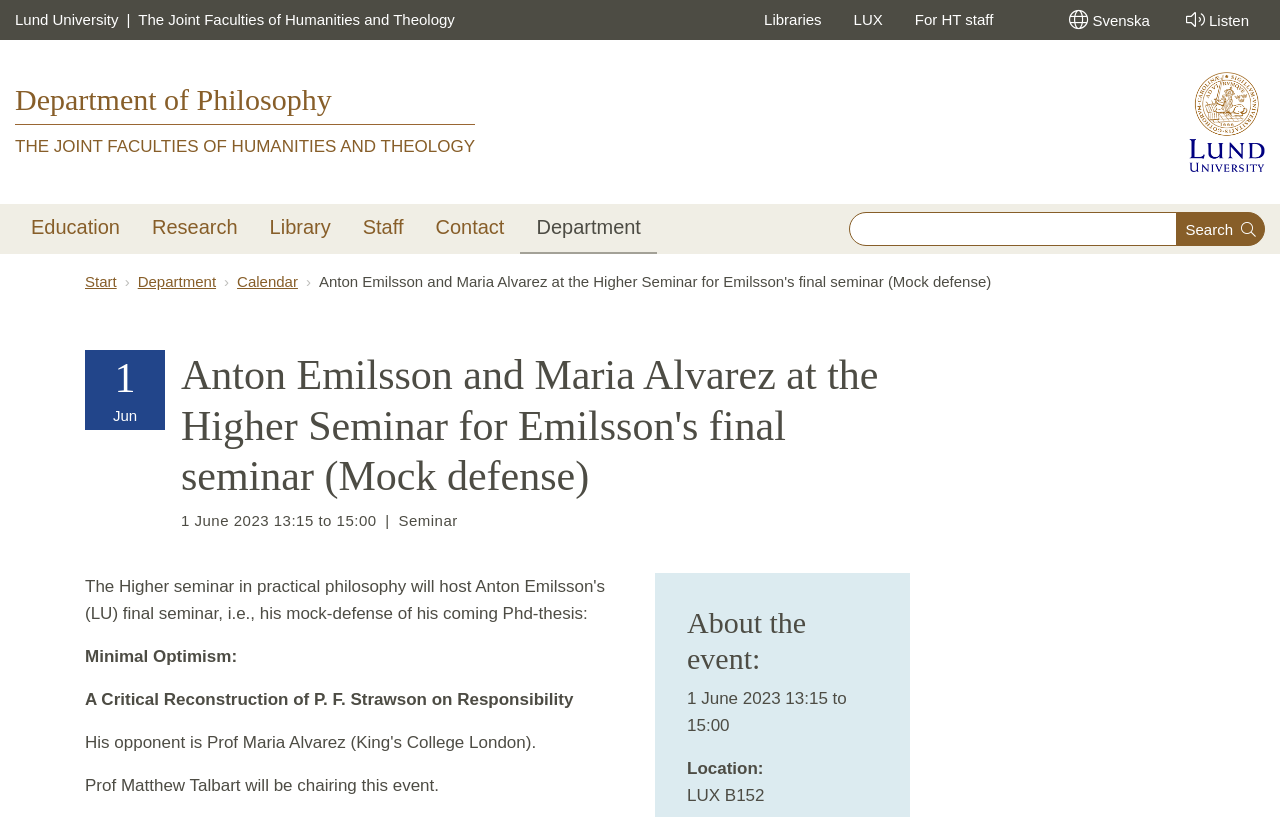Bounding box coordinates are specified in the format (top-left x, top-left y, bottom-right x, bottom-right y). All values are floating point numbers bounded between 0 and 1. Please provide the bounding box coordinate of the region this sentence describes: Calendar

[0.185, 0.335, 0.233, 0.356]